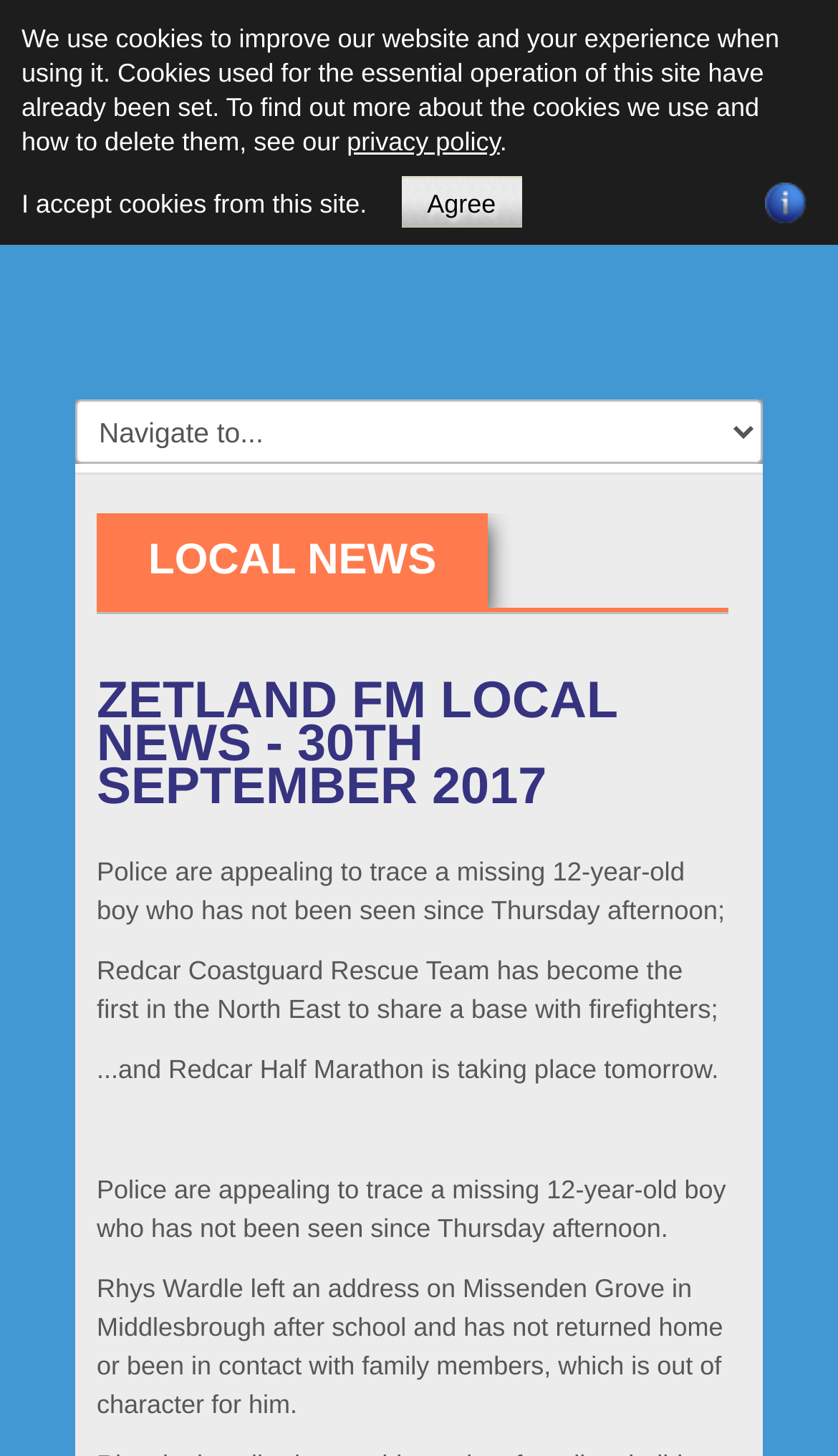Locate the bounding box coordinates of the element that should be clicked to execute the following instruction: "View site map".

[0.092, 0.041, 0.275, 0.071]